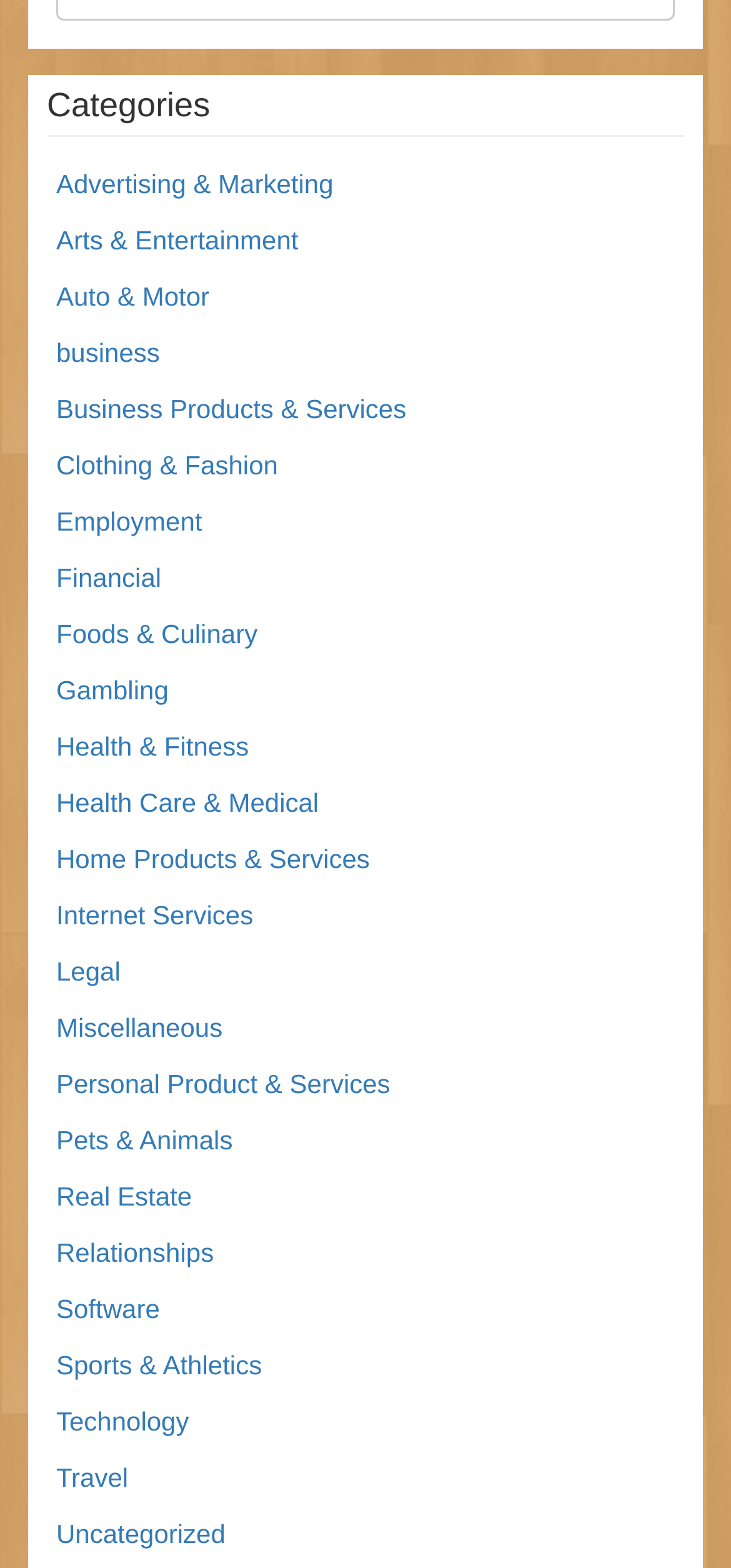Find the bounding box coordinates of the clickable area that will achieve the following instruction: "Go to HOT PRODUCTS".

None